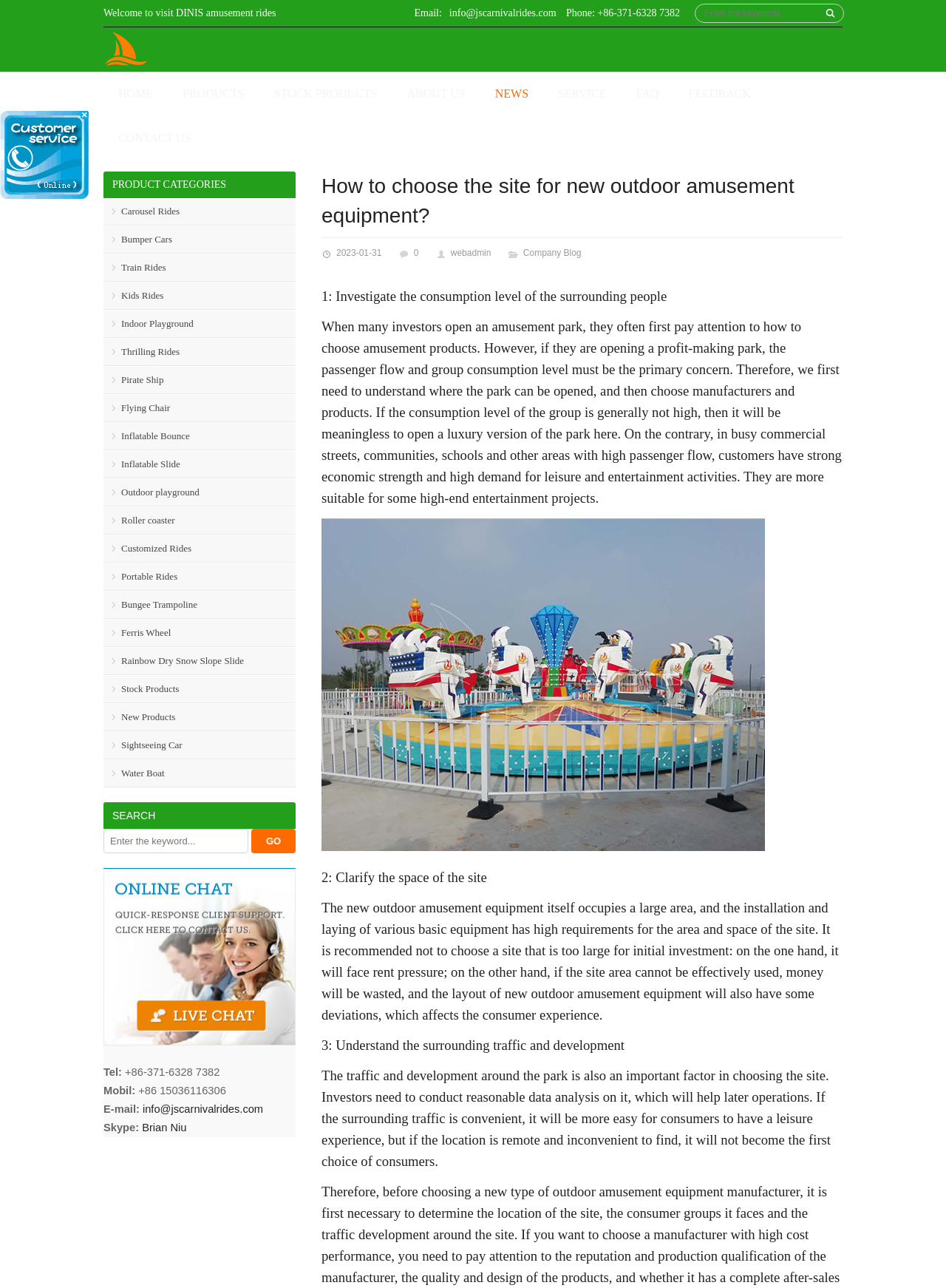What is the title of the article?
Please give a detailed and elaborate answer to the question.

The title of the article is located at the top of the webpage, above the main content section, and is written in a larger font size to distinguish it from the rest of the text.